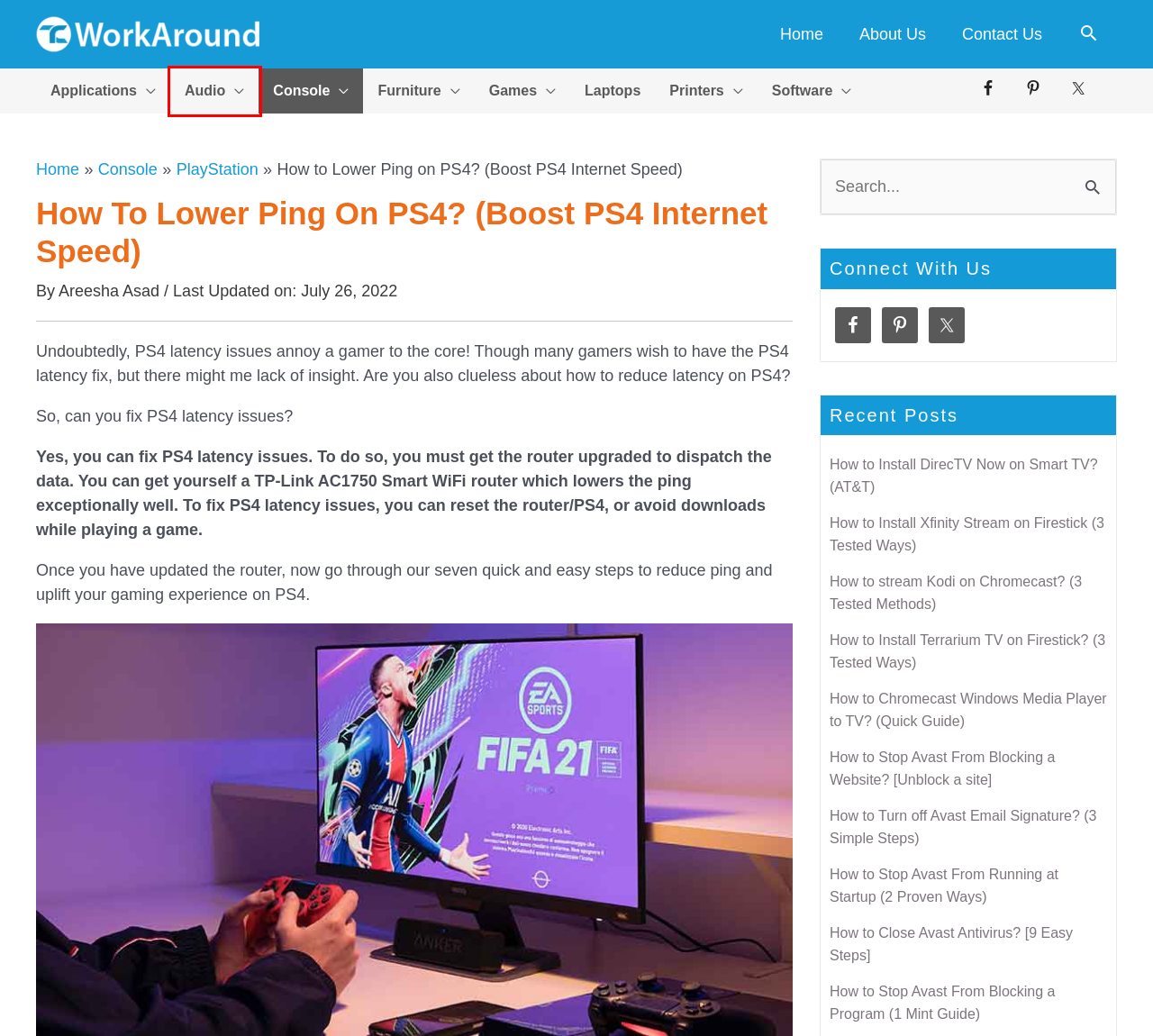Analyze the given webpage screenshot and identify the UI element within the red bounding box. Select the webpage description that best matches what you expect the new webpage to look like after clicking the element. Here are the candidates:
A. Laptops | Work Around TC
B. Console | Work Around TC
C. How to Stop Avast From Blocking a Website? [Unblock a site]
D. How to Stop Avast From Running at Startup (2 Proven Ways)
E. How to stream Kodi on Chromecast? (3 Tested Methods)
F. How to Stop Avast From Blocking a Program (1 Mint Guide)
G. Audio | Work Around TC
H. How to Close Avast Antivirus? [9 Easy Steps]

G